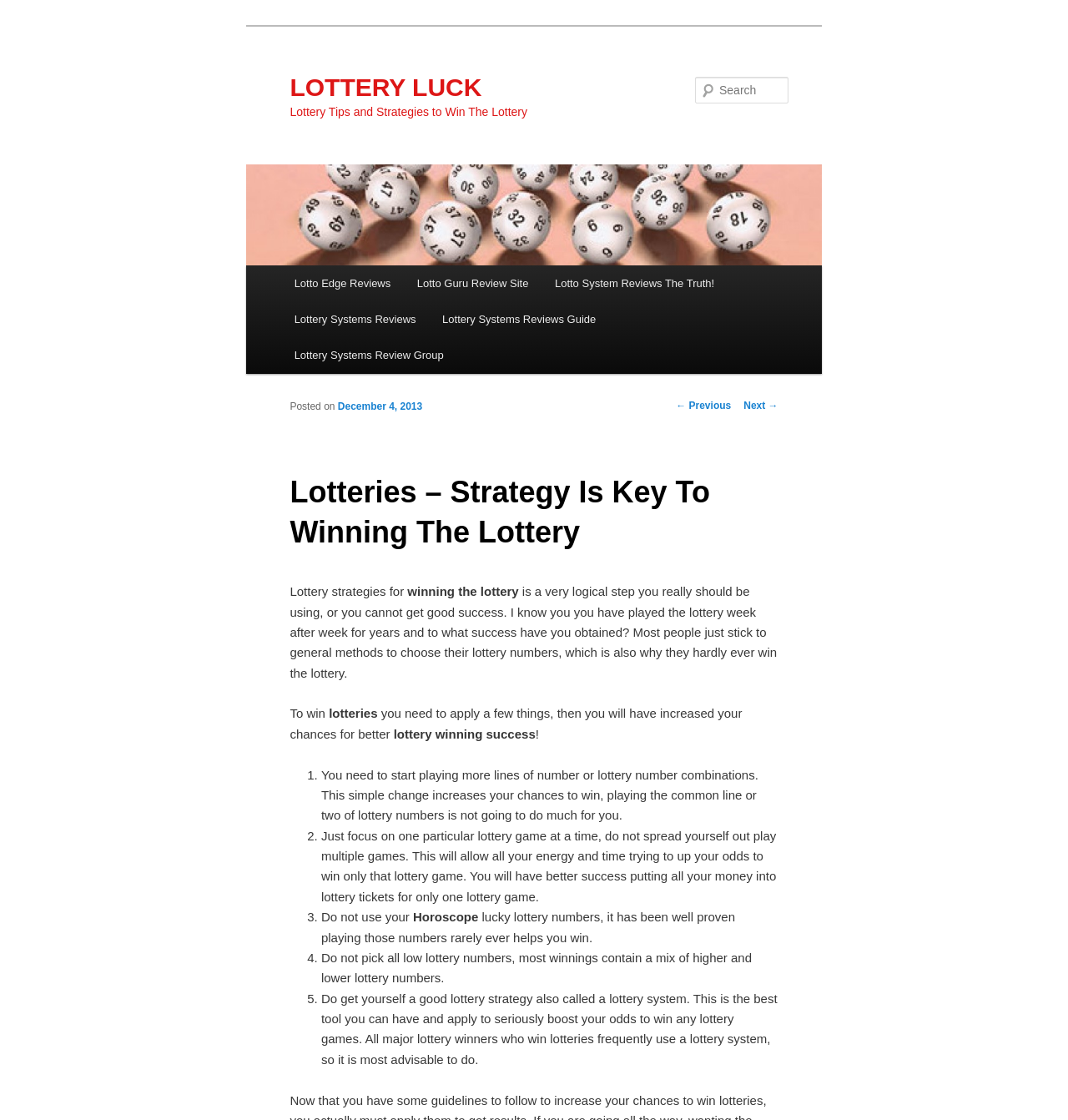What is the recommended approach to playing the lottery?
Based on the image, answer the question in a detailed manner.

According to the webpage's content, one of the recommended strategies for winning the lottery is to focus on one particular lottery game at a time, rather than spreading oneself out by playing multiple games.